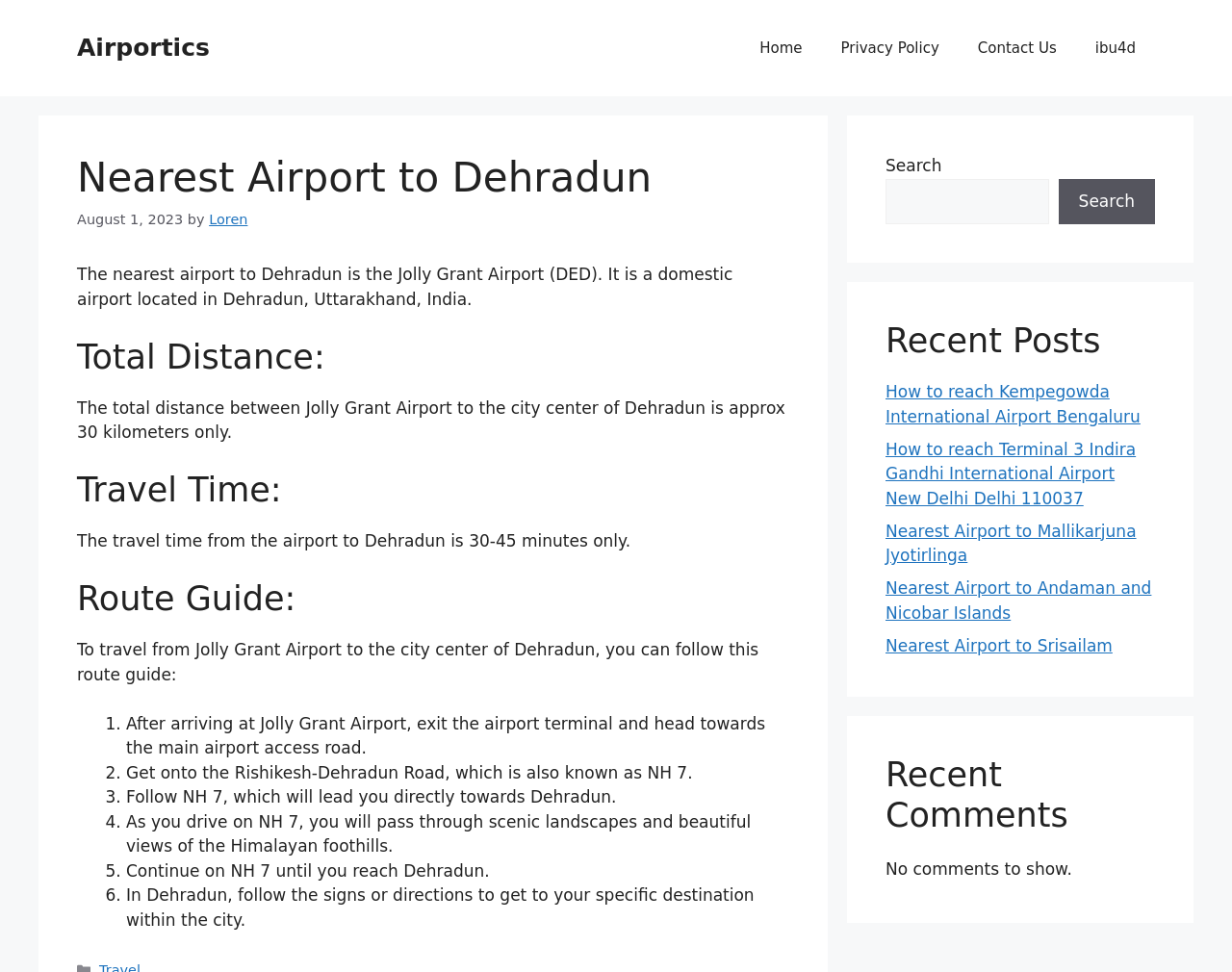Locate the bounding box coordinates of the UI element described by: "Contact Us". The bounding box coordinates should consist of four float numbers between 0 and 1, i.e., [left, top, right, bottom].

[0.778, 0.02, 0.873, 0.079]